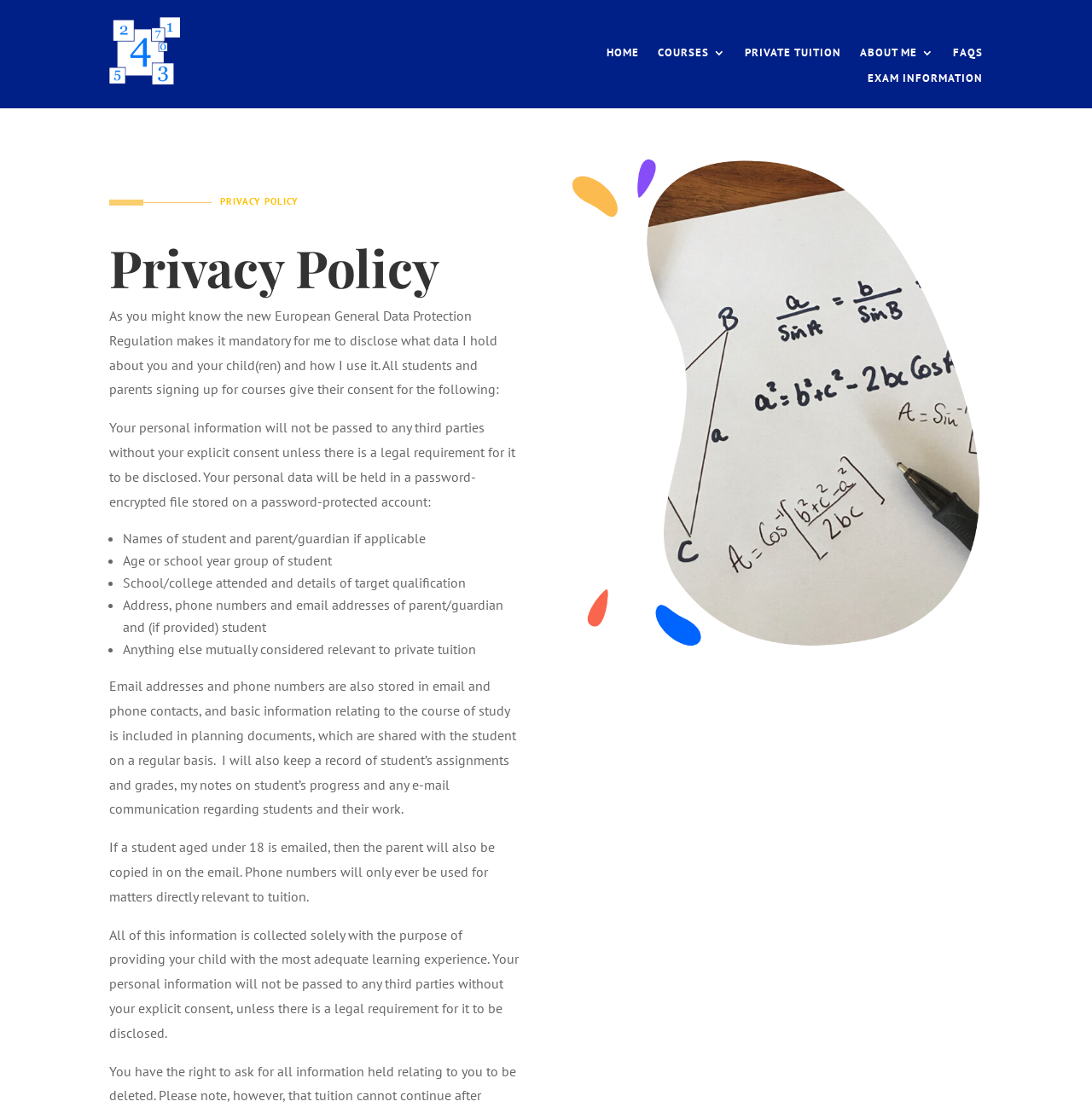Provide a one-word or short-phrase response to the question:
What type of file is used to store personal data?

Password-encrypted file